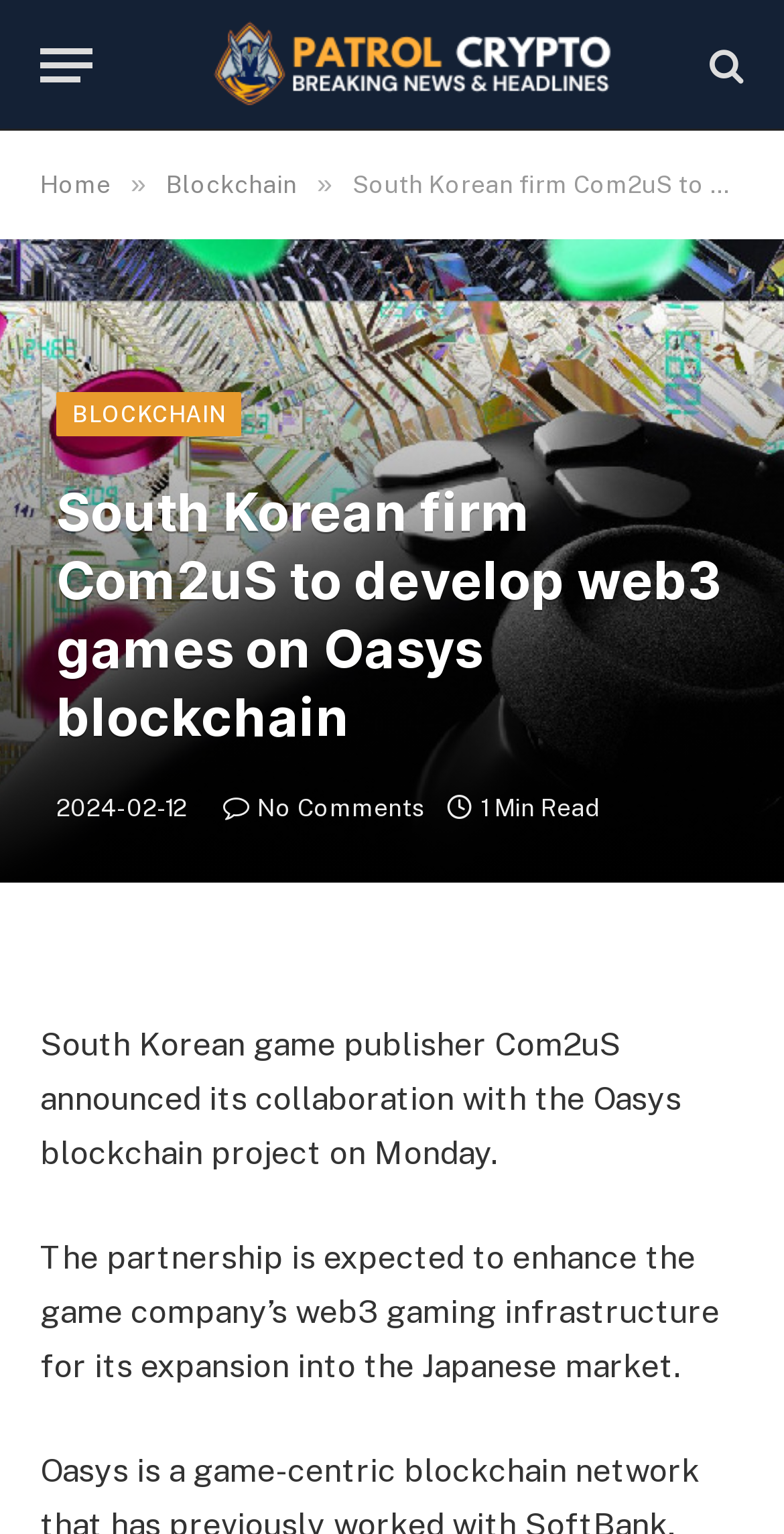Answer with a single word or phrase: 
What is the date of the article?

2024-02-12